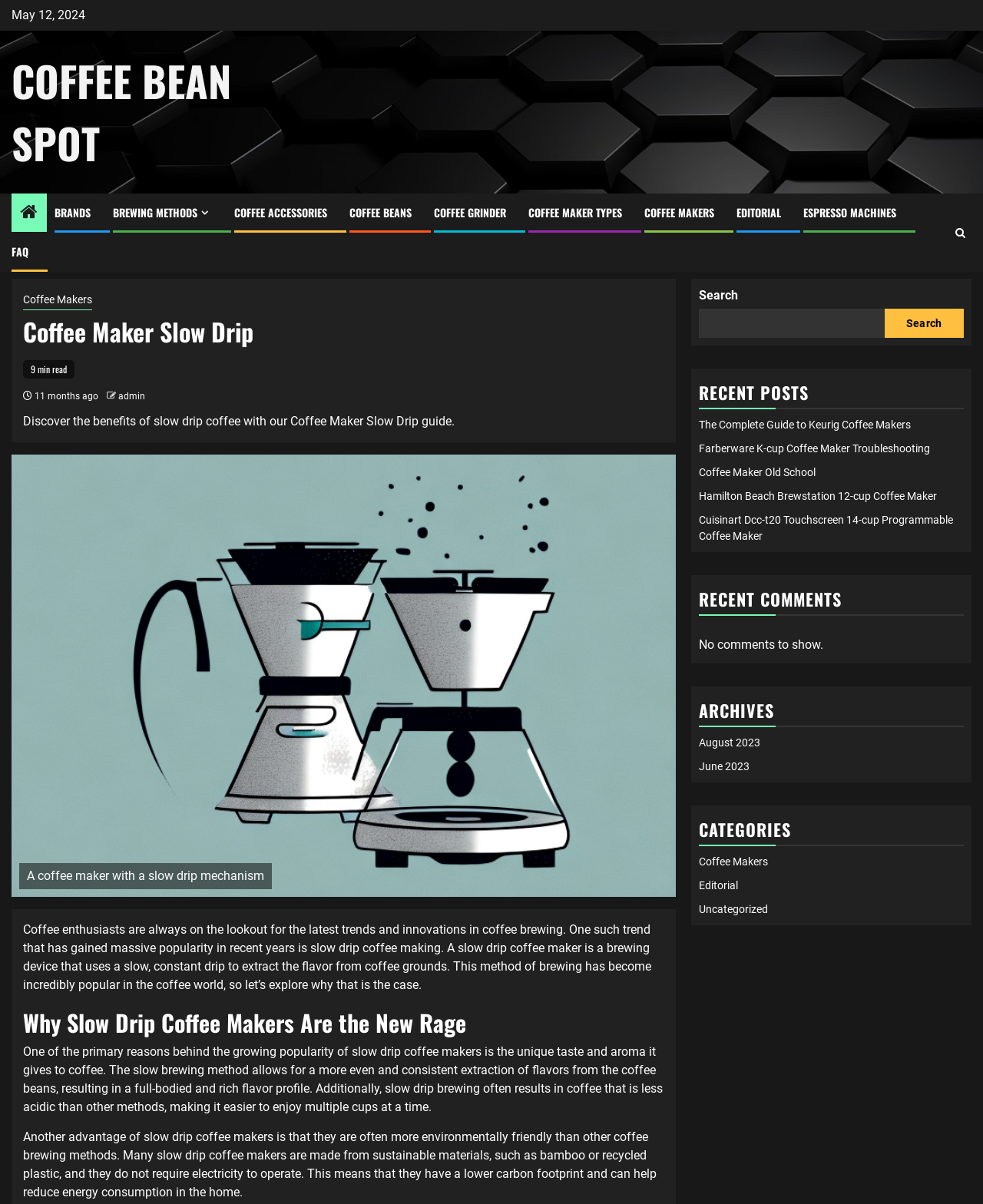Respond to the question below with a single word or phrase: What is the name of the author of the article?

admin